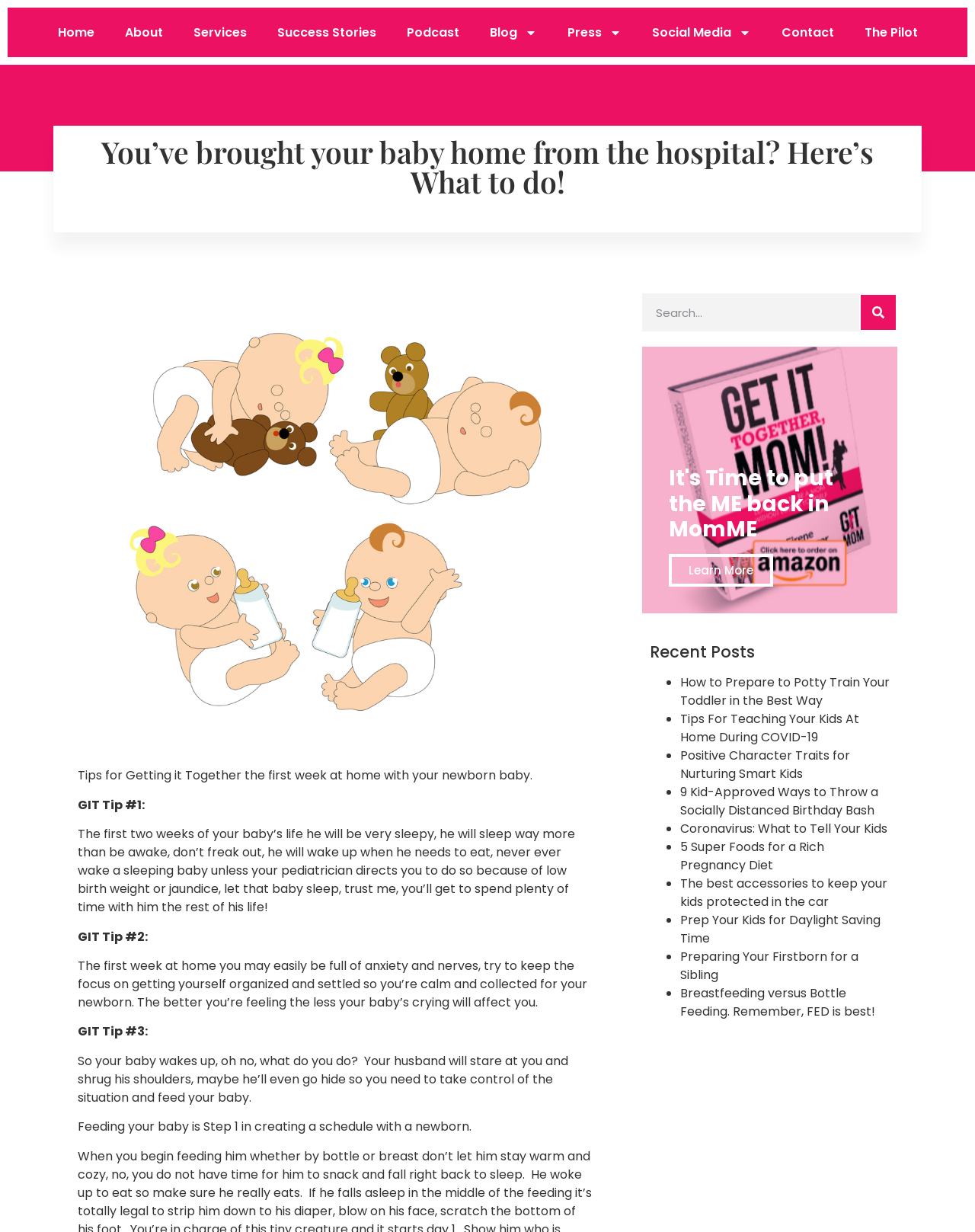How many recent posts are listed on the webpage?
Refer to the screenshot and deliver a thorough answer to the question presented.

The webpage lists recent posts under the heading 'Recent Posts', and there are 9 posts listed, each with a bullet point and a link to the full article.